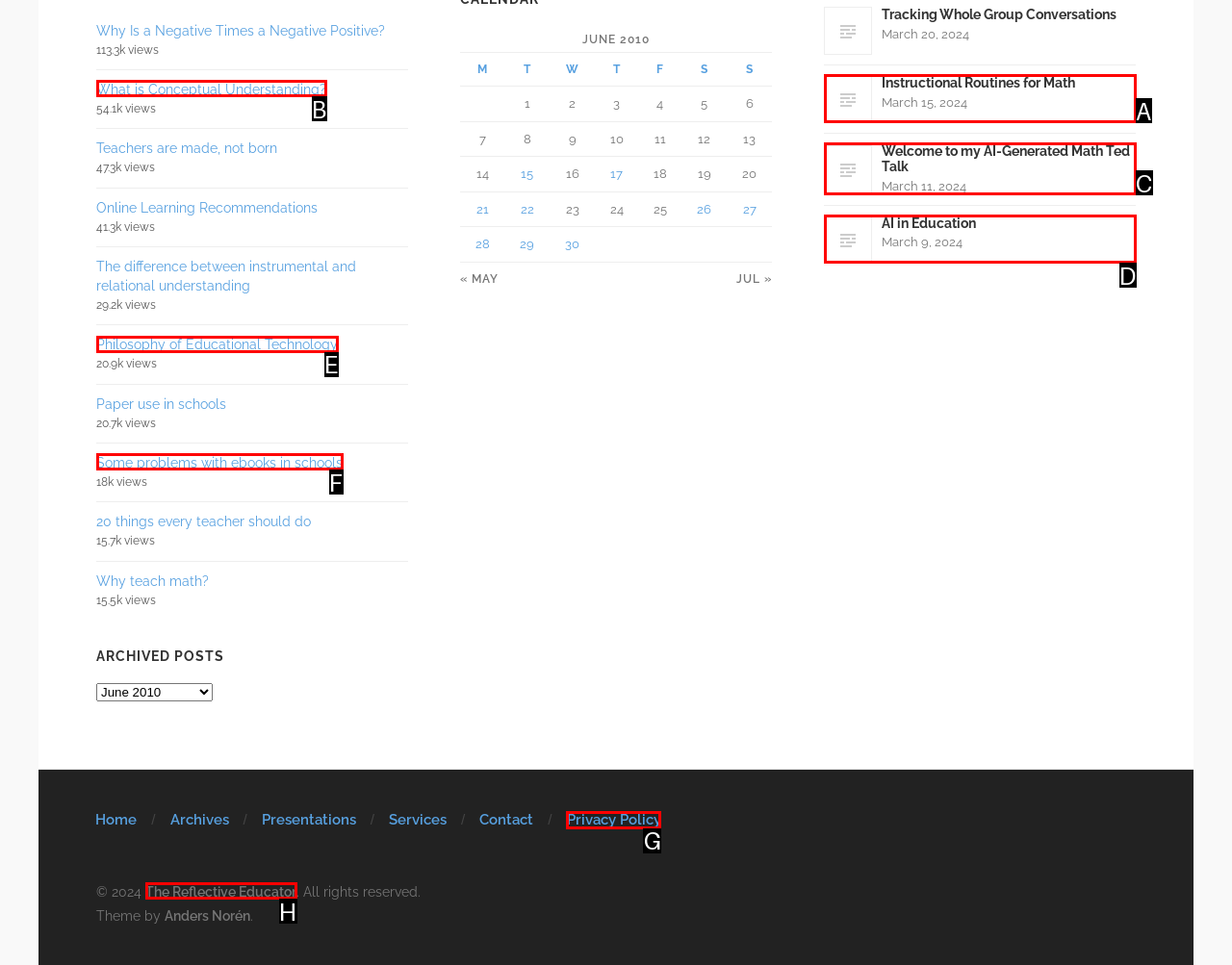Determine which option matches the element description: Privacy Policy
Answer using the letter of the correct option.

G